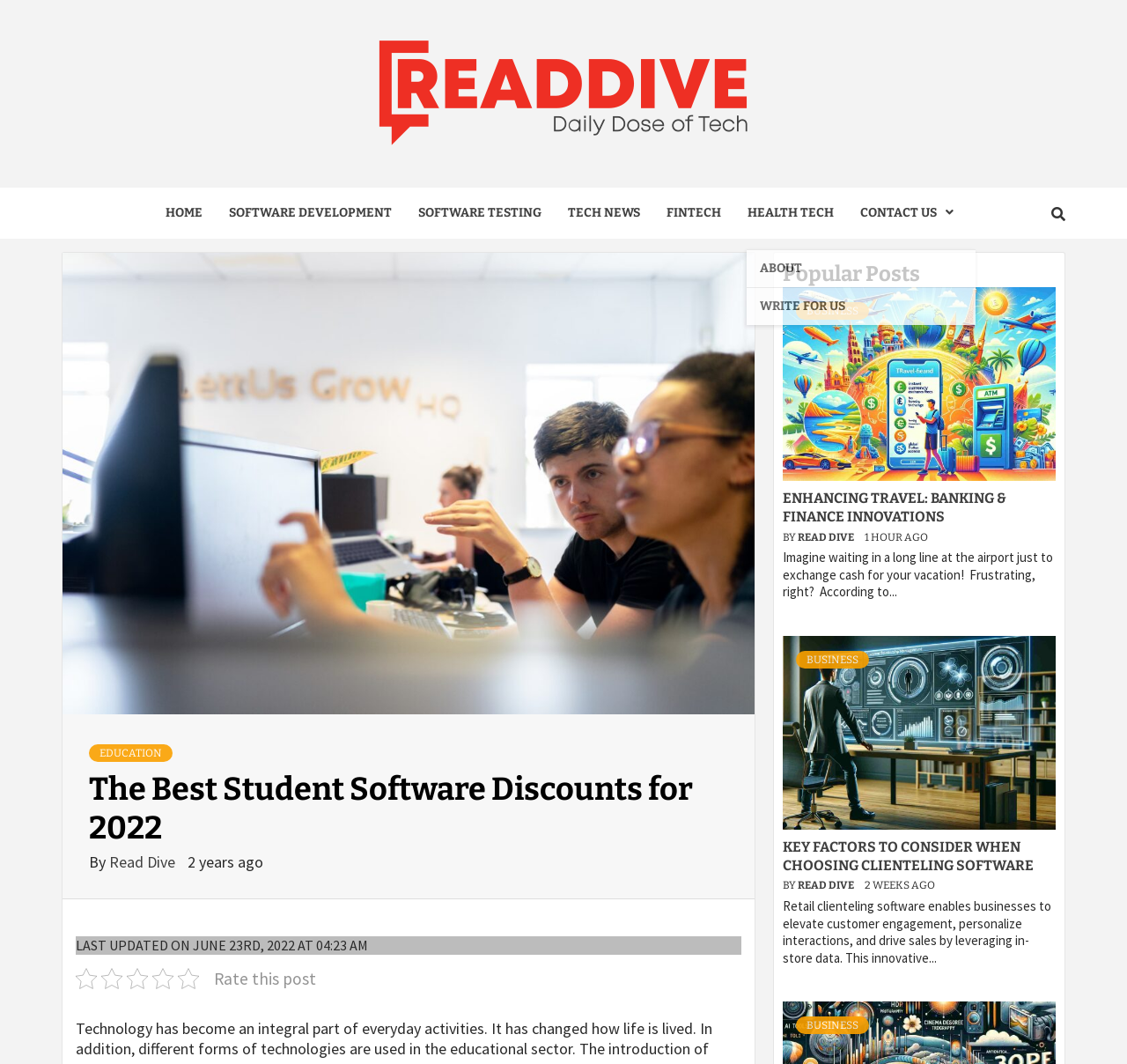Examine the image carefully and respond to the question with a detailed answer: 
What is the category of the post 'ENHANCING TRAVEL: BANKING & FINANCE INNOVATIONS'?

I found the post 'ENHANCING TRAVEL: BANKING & FINANCE INNOVATIONS' in the 'Popular Posts' section and noticed that it has a category label 'BUSINESS' next to it.